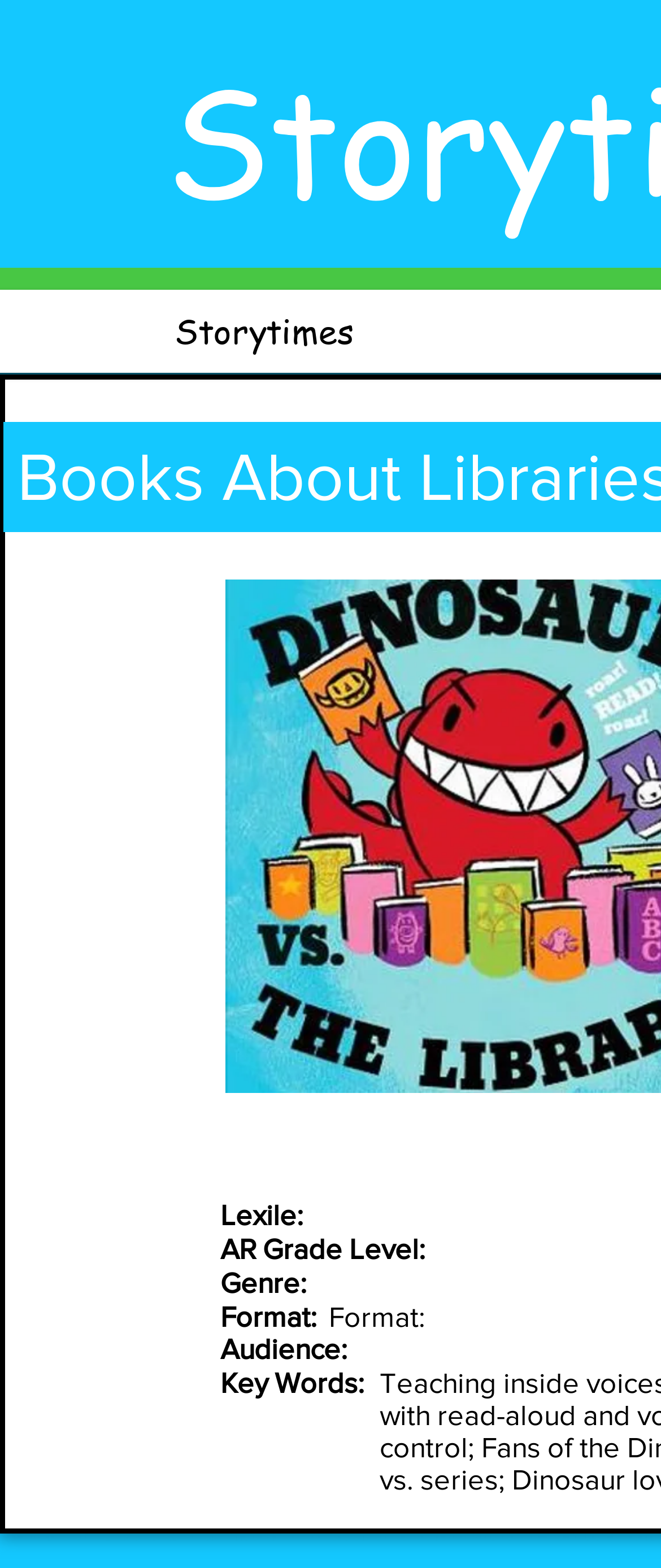Construct a comprehensive caption that outlines the webpage's structure and content.

The webpage "Dinosaur vs The Library" appears to be a book information page. At the top, there is a heading that reads "Books About". Below the heading, there are six lines of text, each describing a specific detail about the book. From top to bottom, these details include the Lexile, AR Grade Level, Genre, Format, Audience, and Key Words. All of these text elements are positioned on the left side of the page, with the heading "Books About" slightly above them.